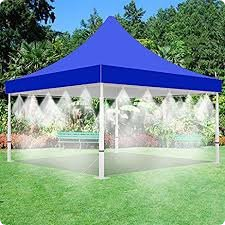Generate a comprehensive description of the image.

This image showcases a blue tropical misting tent set up in a lush outdoor environment, surrounded by greenery. The tent features a peaked roof and sides that gently mist water, providing a refreshing escape from the heat. Ideal for summer gatherings, this tent creates a shaded area where guests can relax comfortably. It is particularly useful for events such as parties or festivals, where the gentle mist helps cool down attendees while they enjoy the outdoor festivities. The tent's design not only enhances comfort but also adds a vibrant touch to any outdoor setting.